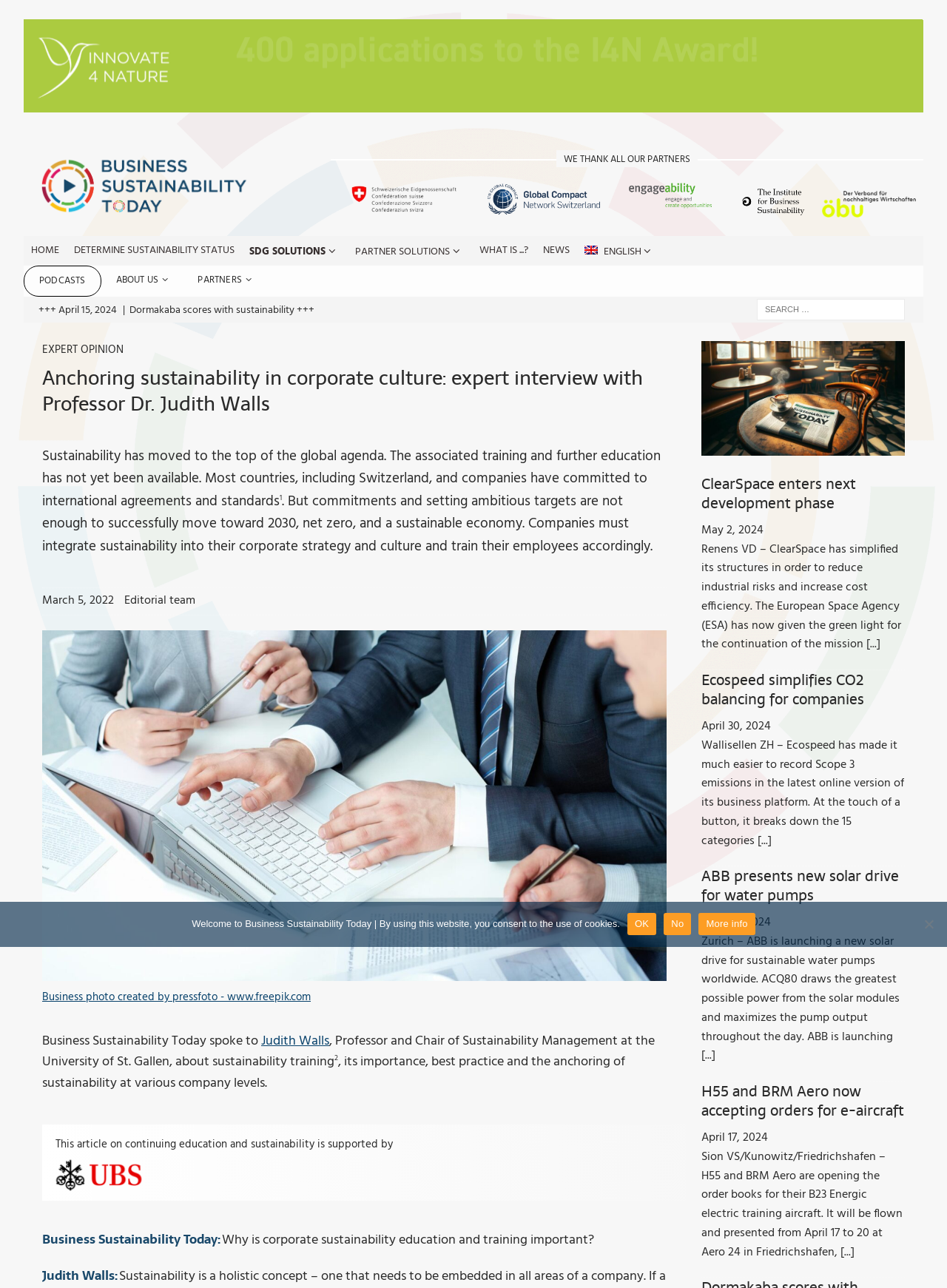Review the image closely and give a comprehensive answer to the question: What is the name of the space agency mentioned in the article?

The article mentions that the European Space Agency (ESA) has given the green light for the continuation of the ClearSpace mission, indicating that the ESA is involved in the project.